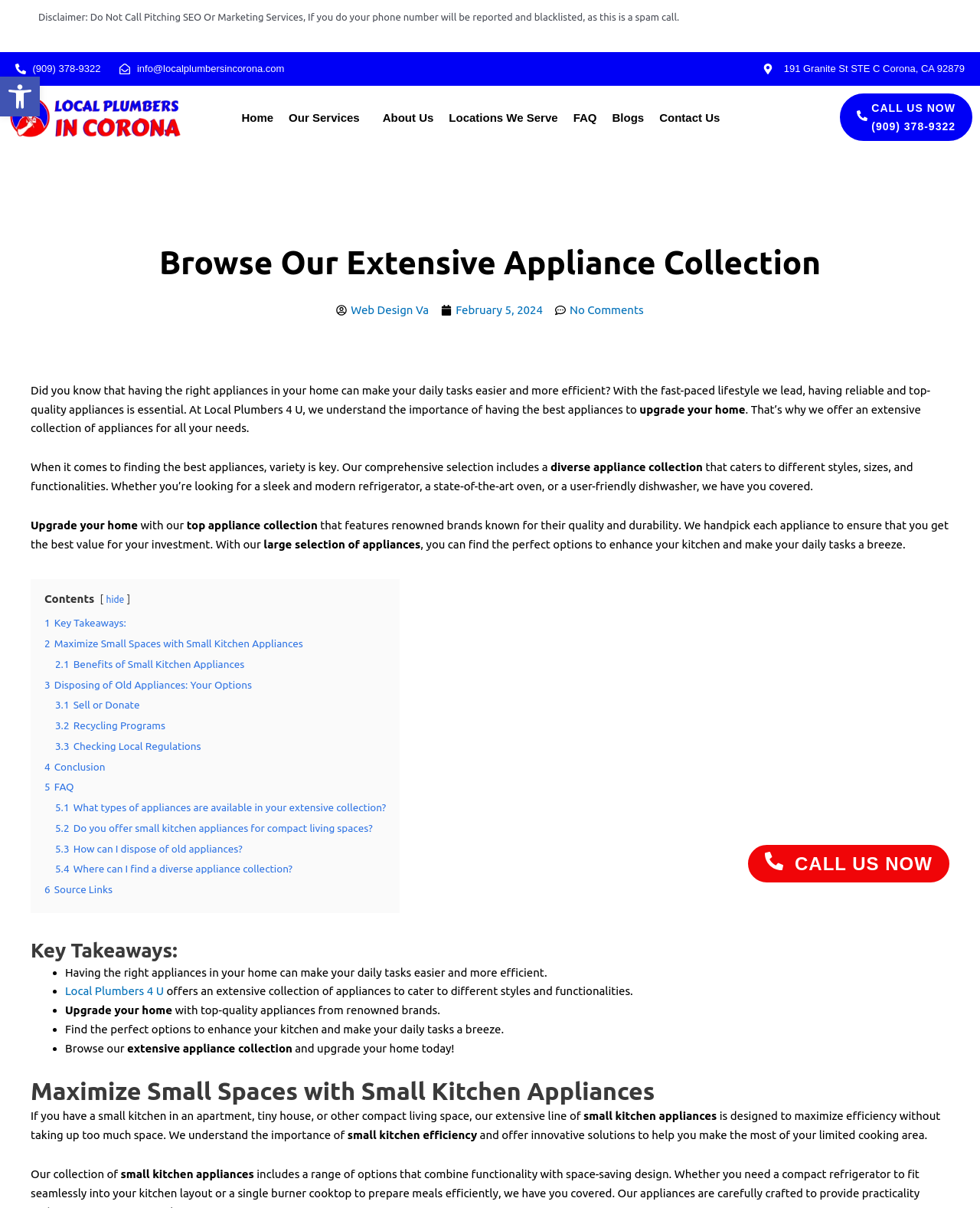Determine the bounding box for the UI element described here: "5 FAQ".

[0.045, 0.646, 0.075, 0.656]